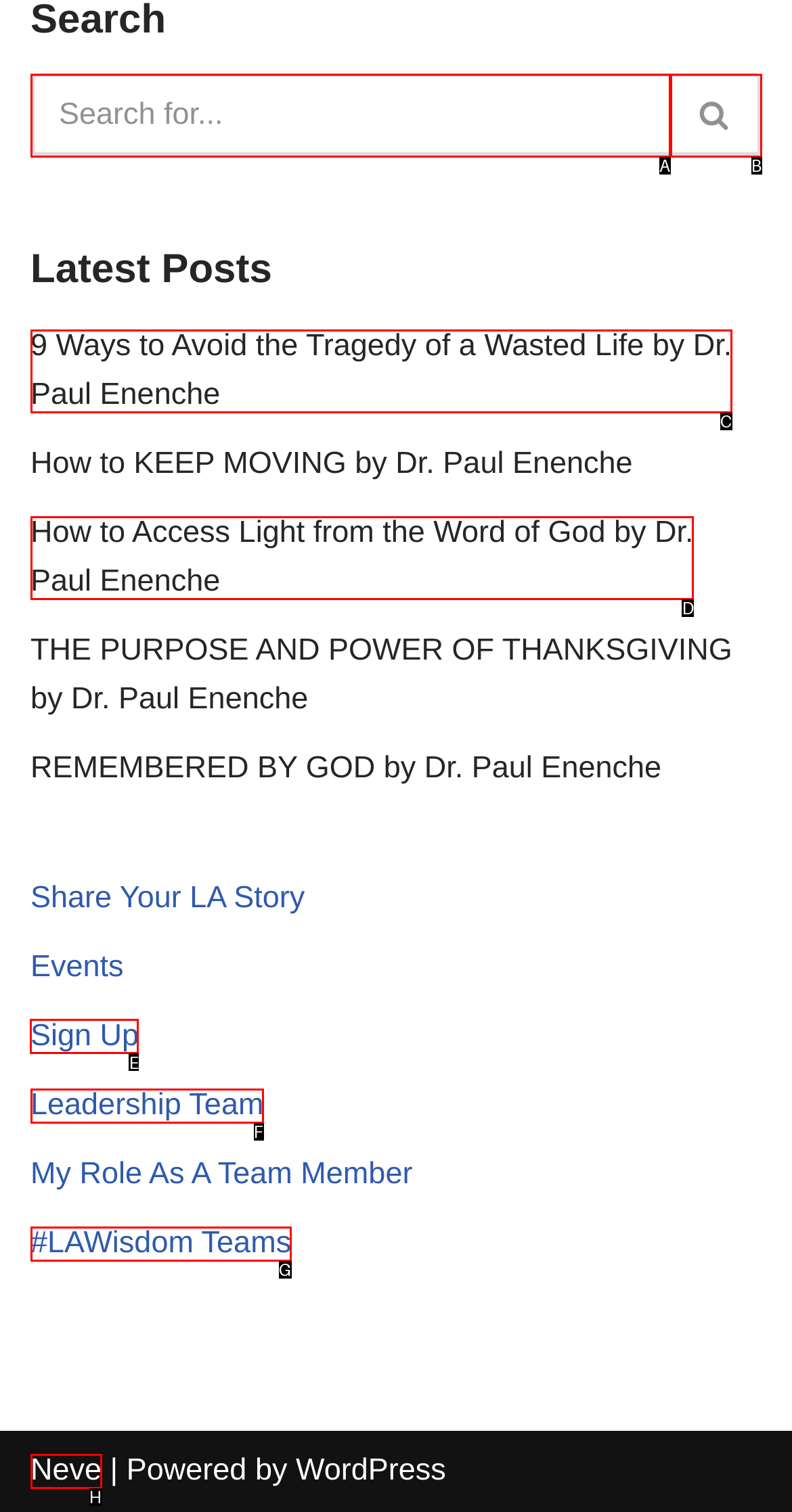Select the option I need to click to accomplish this task: sign up for an account
Provide the letter of the selected choice from the given options.

E